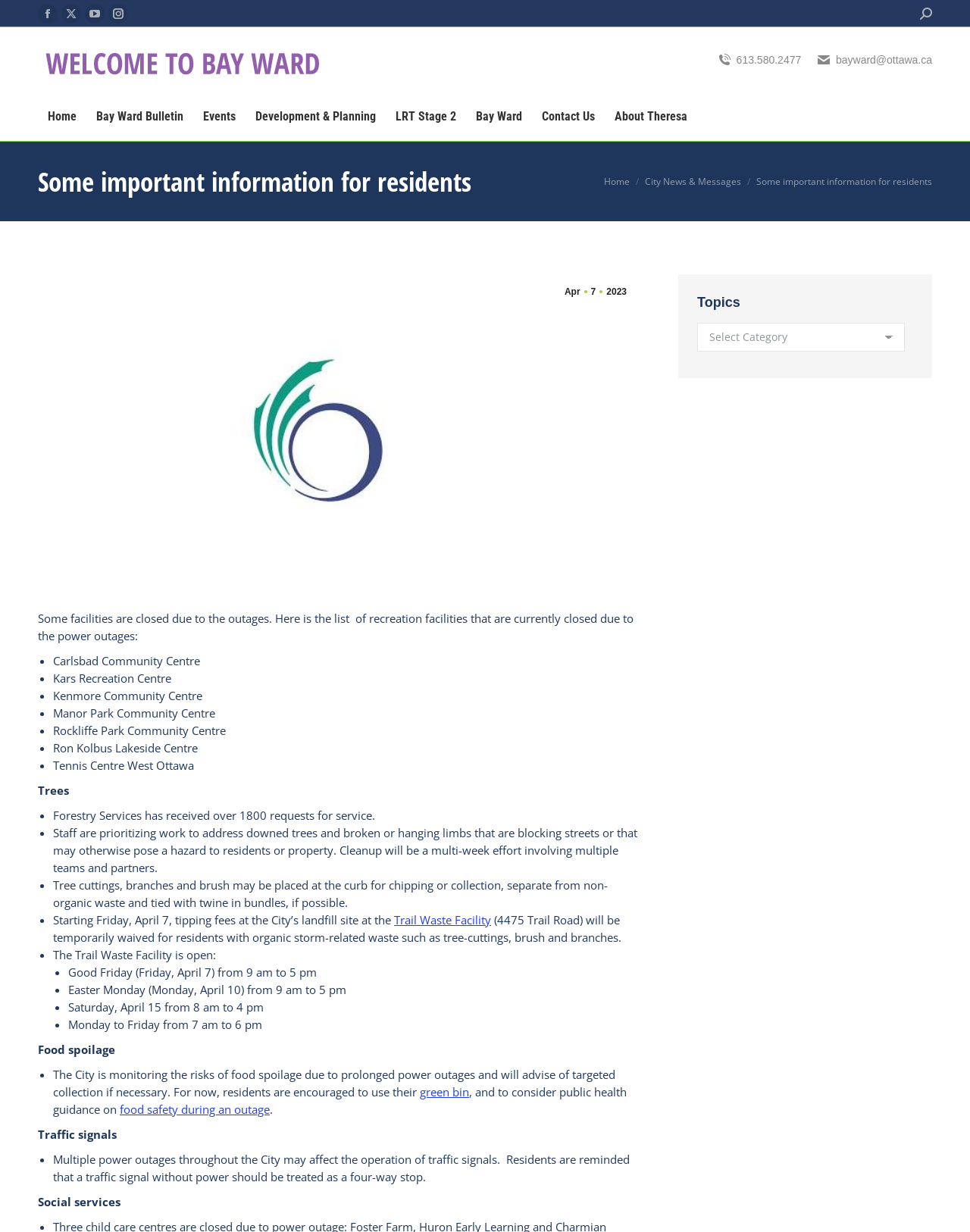What is the email address to contact?
Answer the question with a single word or phrase derived from the image.

bayward@ottawa.ca